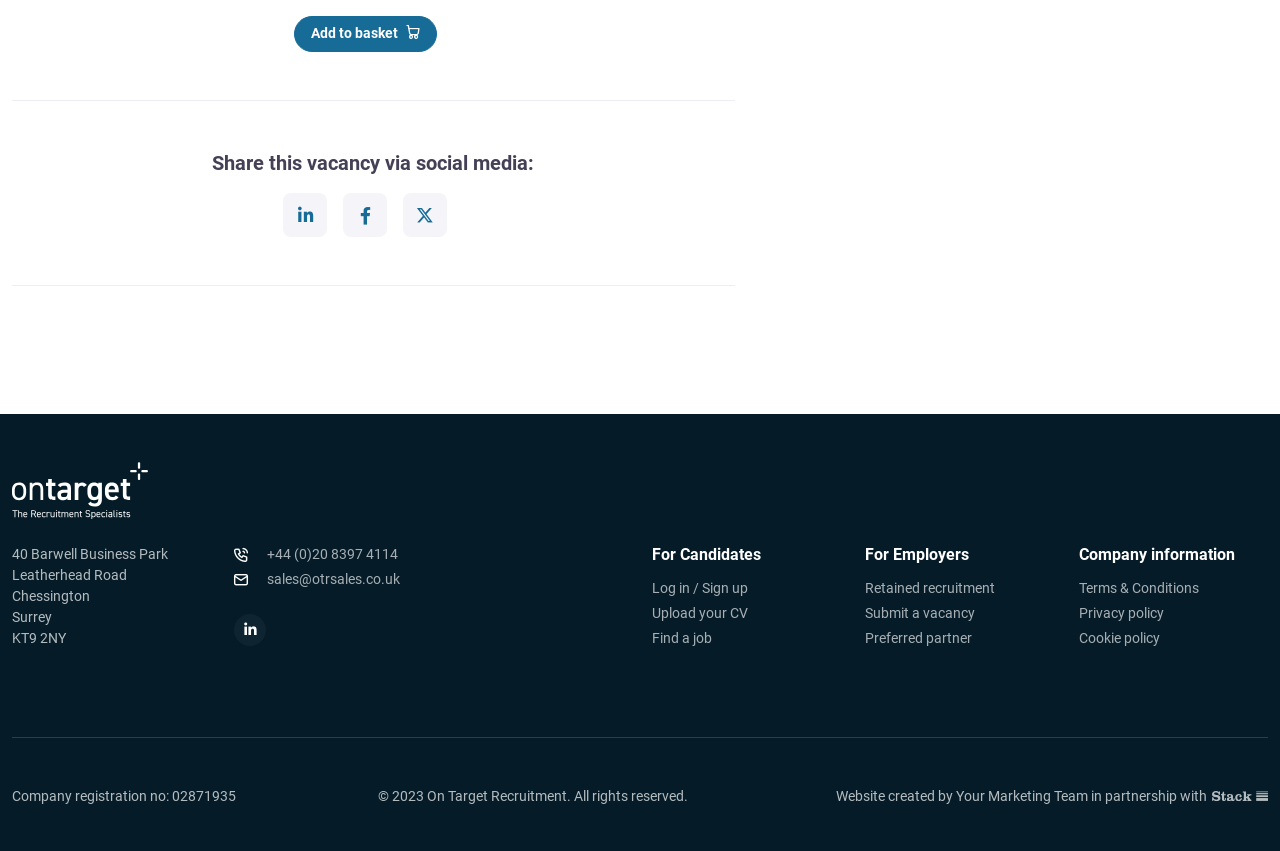Based on the element description "aria-label="Follow us on LinkedIn"", predict the bounding box coordinates of the UI element.

[0.183, 0.722, 0.208, 0.759]